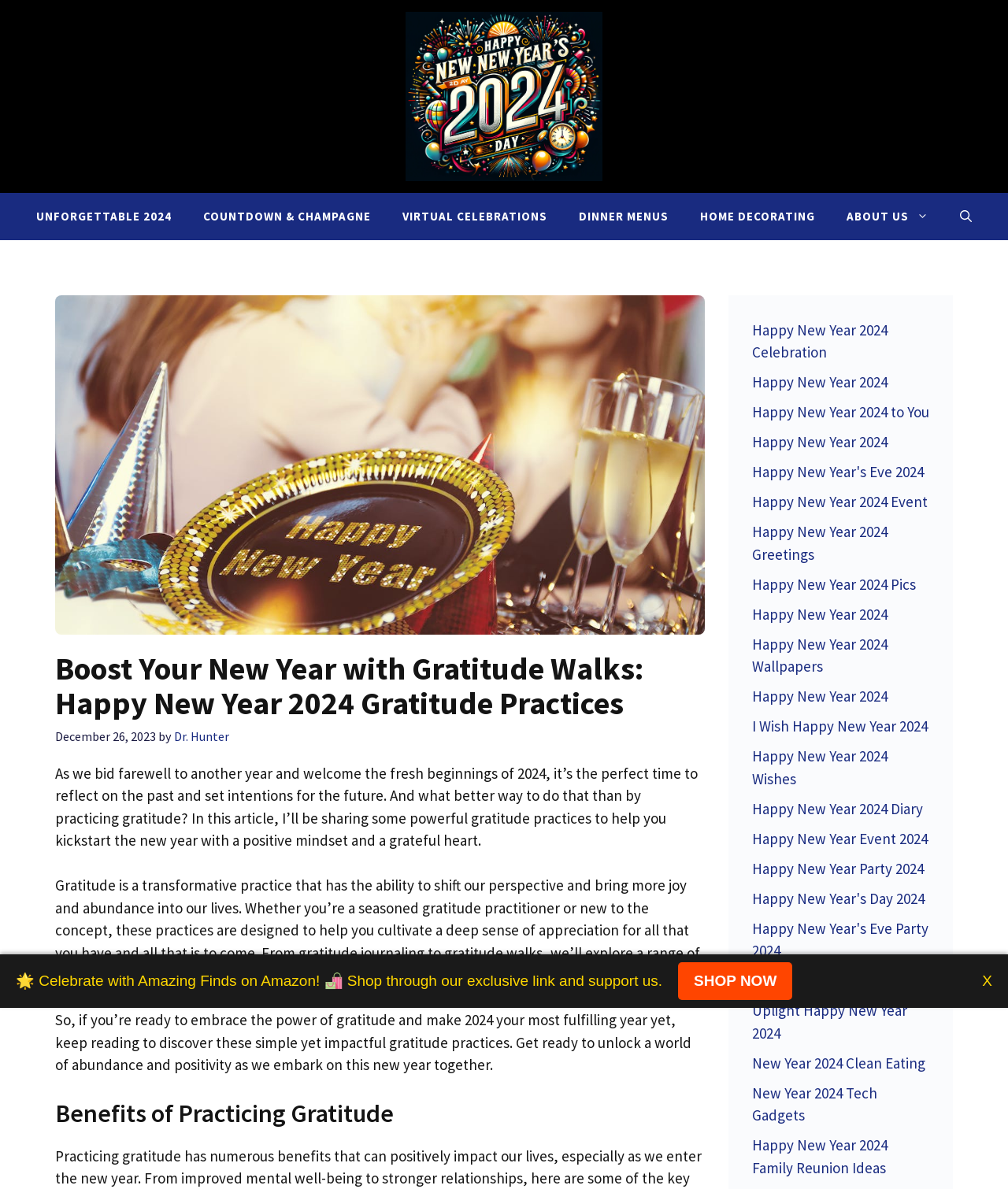Please give a concise answer to this question using a single word or phrase: 
What is the main topic of this webpage?

Gratitude Walks